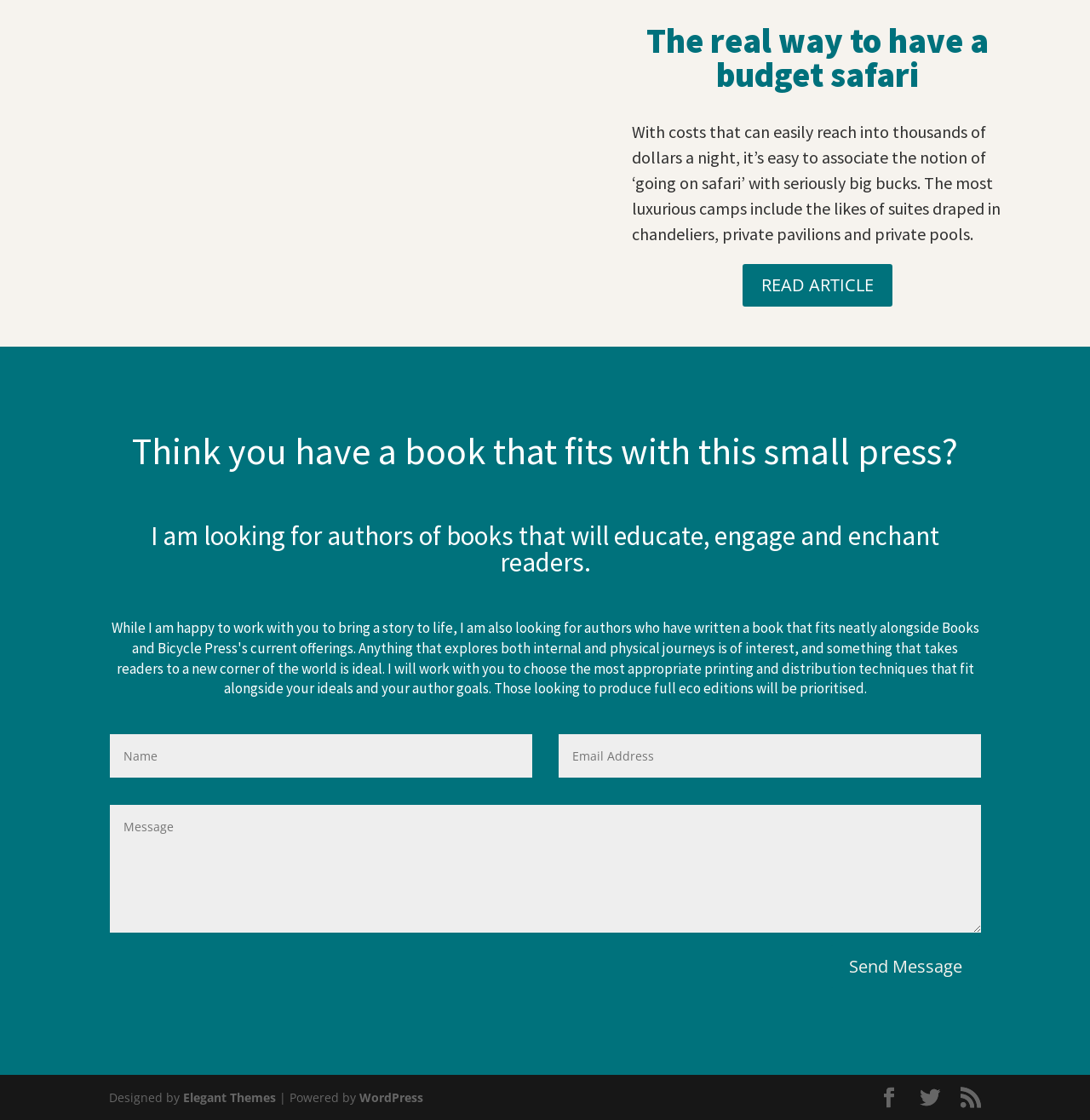Answer the question using only one word or a concise phrase: How many textboxes are available for input?

3